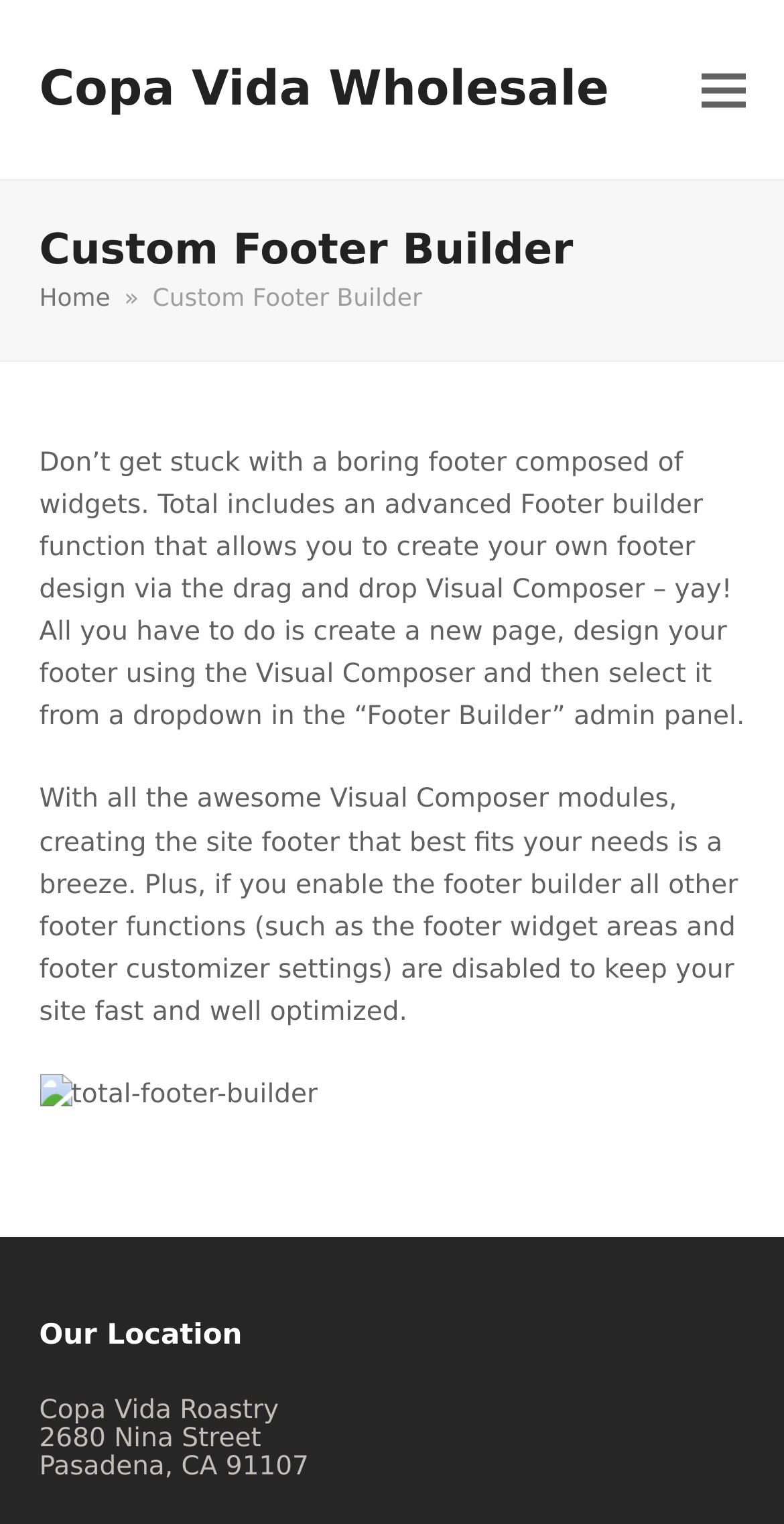Look at the image and answer the question in detail:
What is the name of the company?

The name of the company can be found in the link element with the text 'Copa Vida Wholesale' at the top of the webpage.